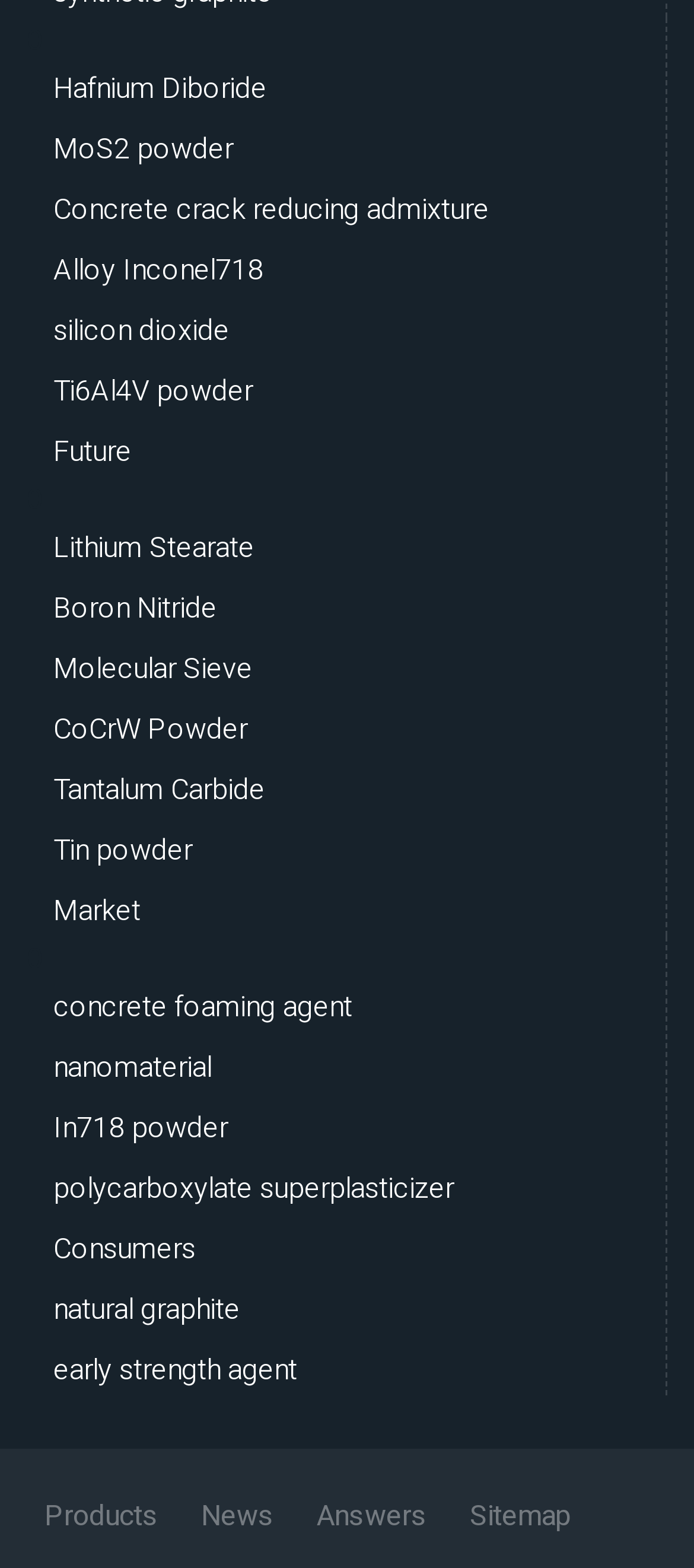Identify the bounding box coordinates of the clickable region required to complete the instruction: "Print this page". The coordinates should be given as four float numbers within the range of 0 and 1, i.e., [left, top, right, bottom].

None